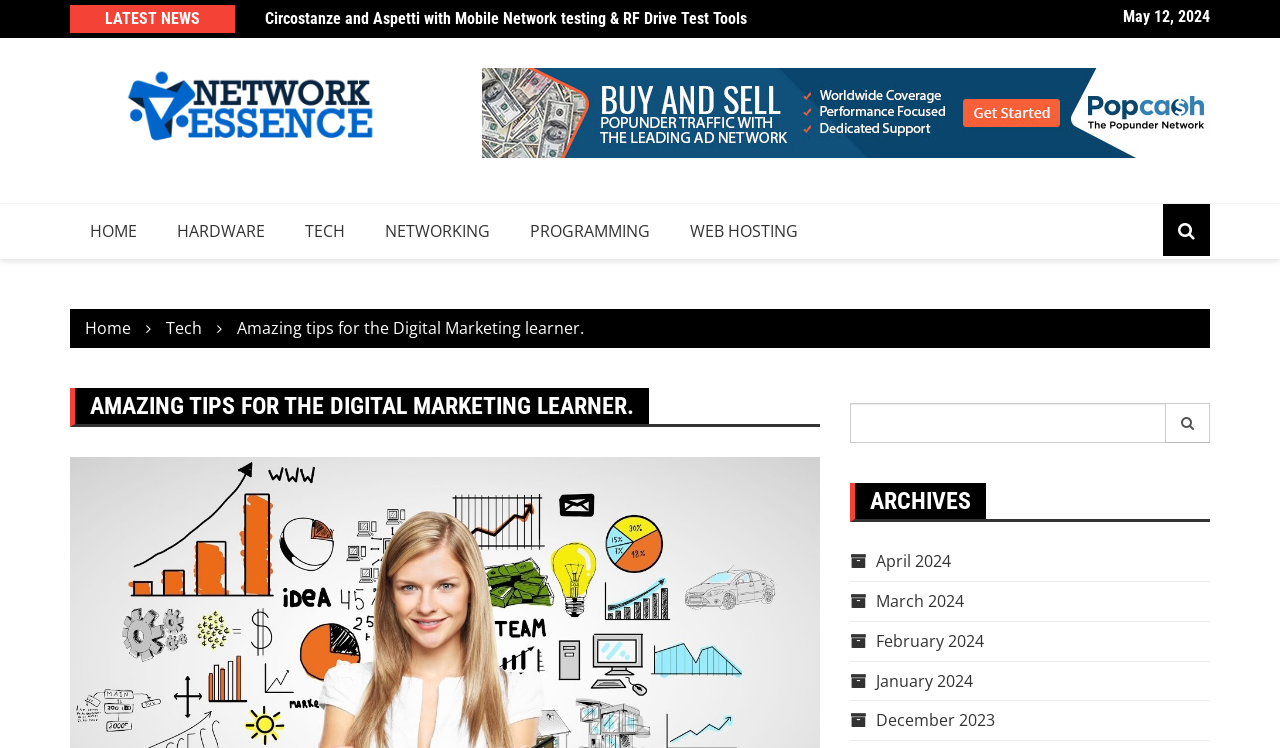Locate the bounding box coordinates of the element you need to click to accomplish the task described by this instruction: "Explore the tech section".

[0.223, 0.273, 0.285, 0.346]